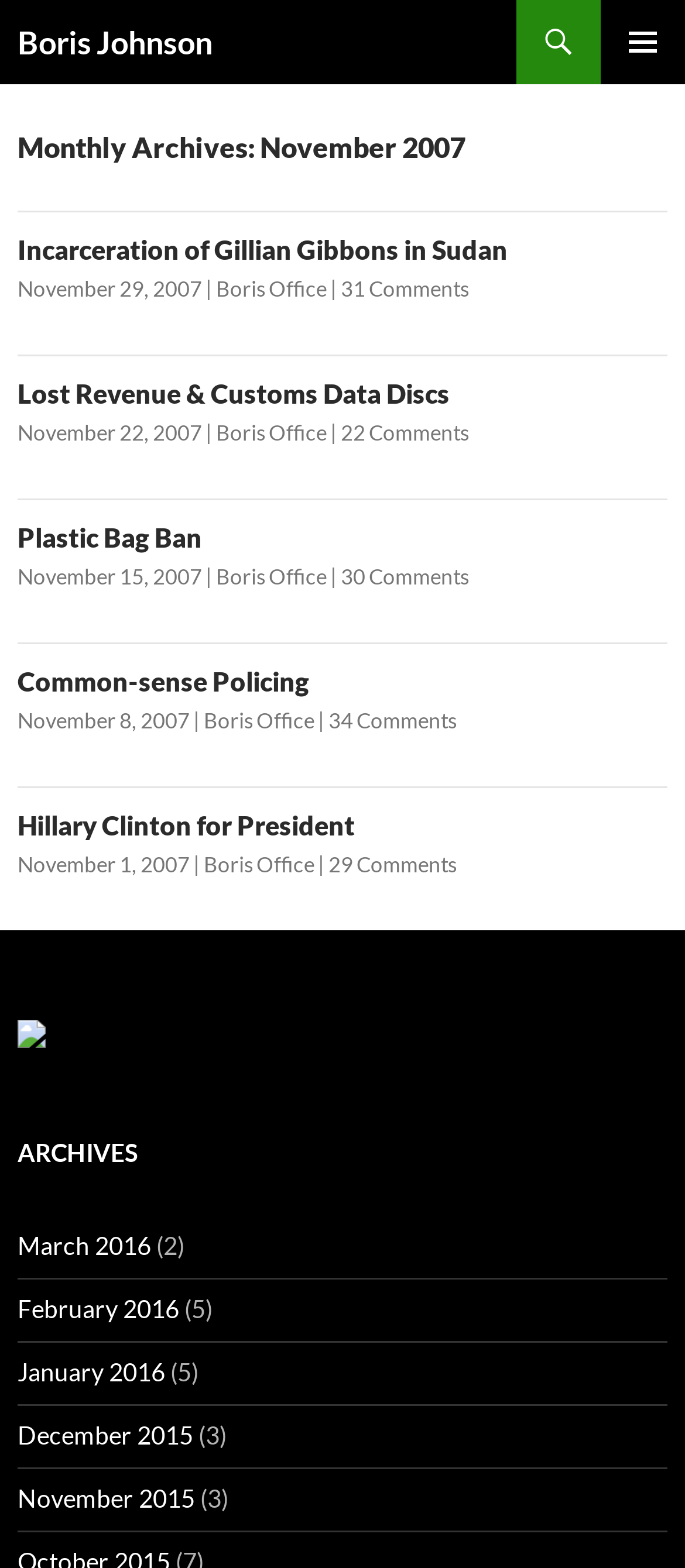Find the bounding box coordinates of the clickable element required to execute the following instruction: "Click on the 'March 2016' link". Provide the coordinates as four float numbers between 0 and 1, i.e., [left, top, right, bottom].

[0.026, 0.785, 0.221, 0.804]